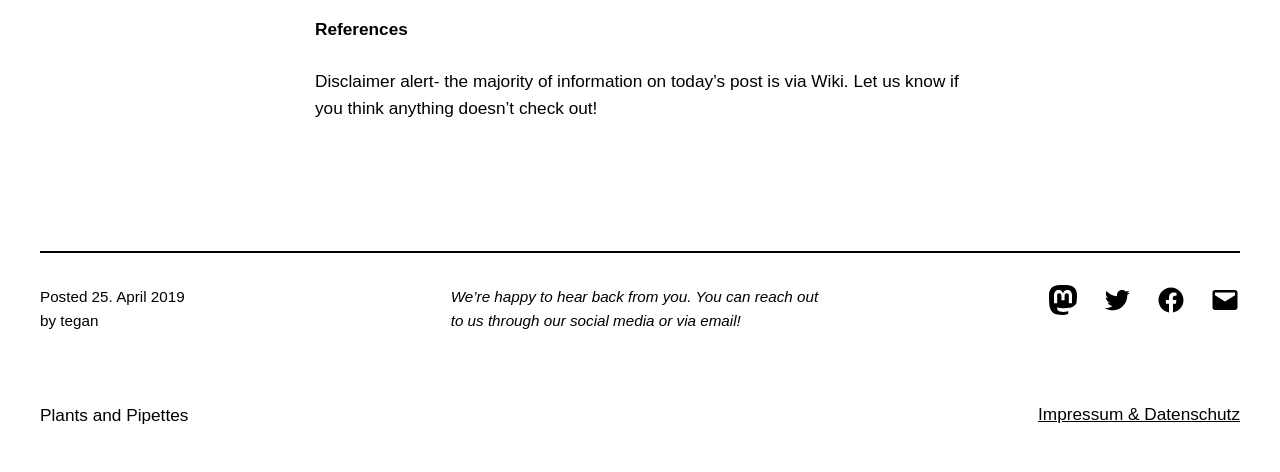How can you reach out to the author?
Look at the image and provide a detailed response to the question.

I found the information on how to reach out to the author by reading the text 'We’re happy to hear back from you. You can reach out to us through our social media or via email!' which is located below the post's date and author's name.